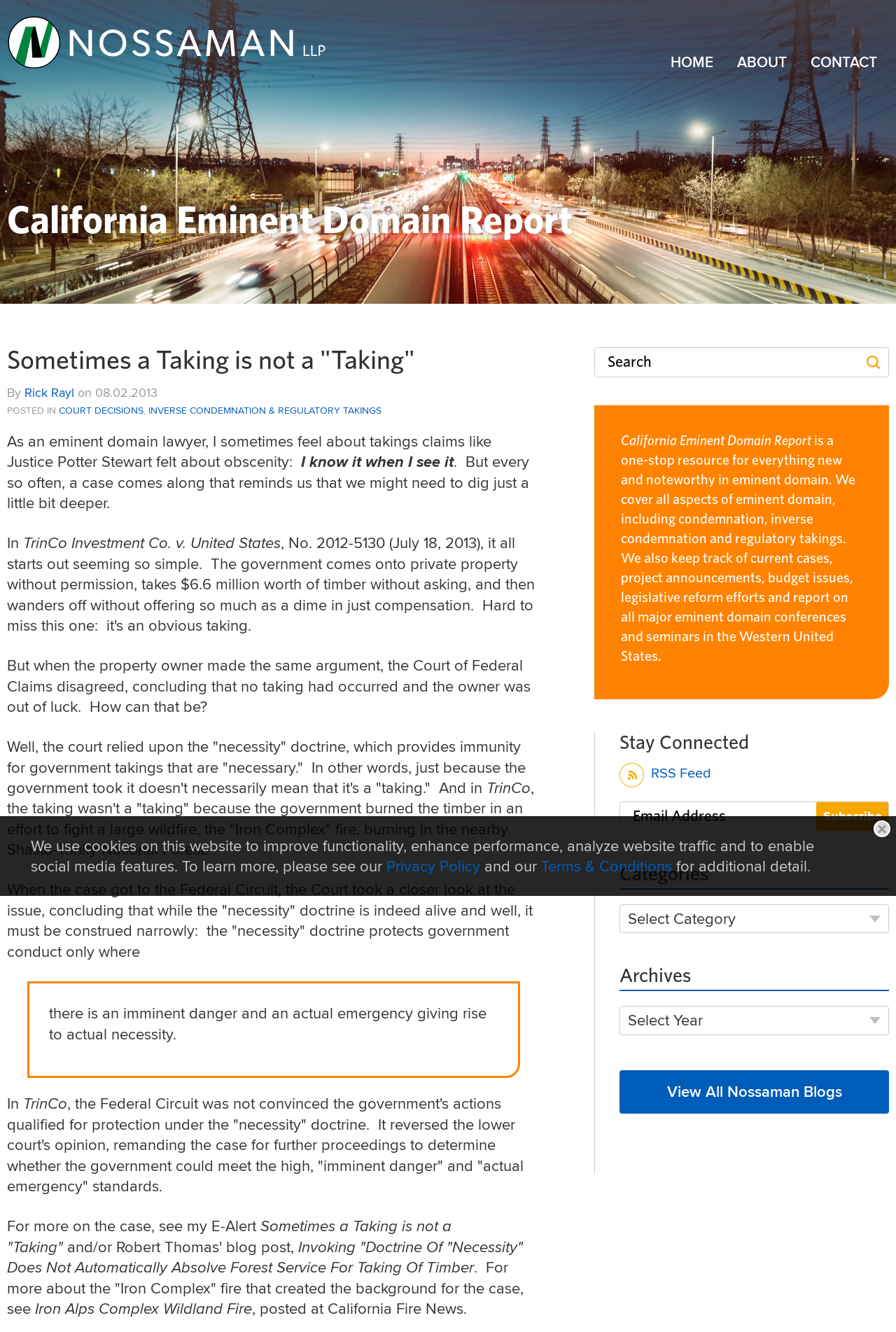Locate the bounding box of the UI element with the following description: "parent_node: Email Address name="EMAIL"".

[0.692, 0.602, 0.911, 0.624]